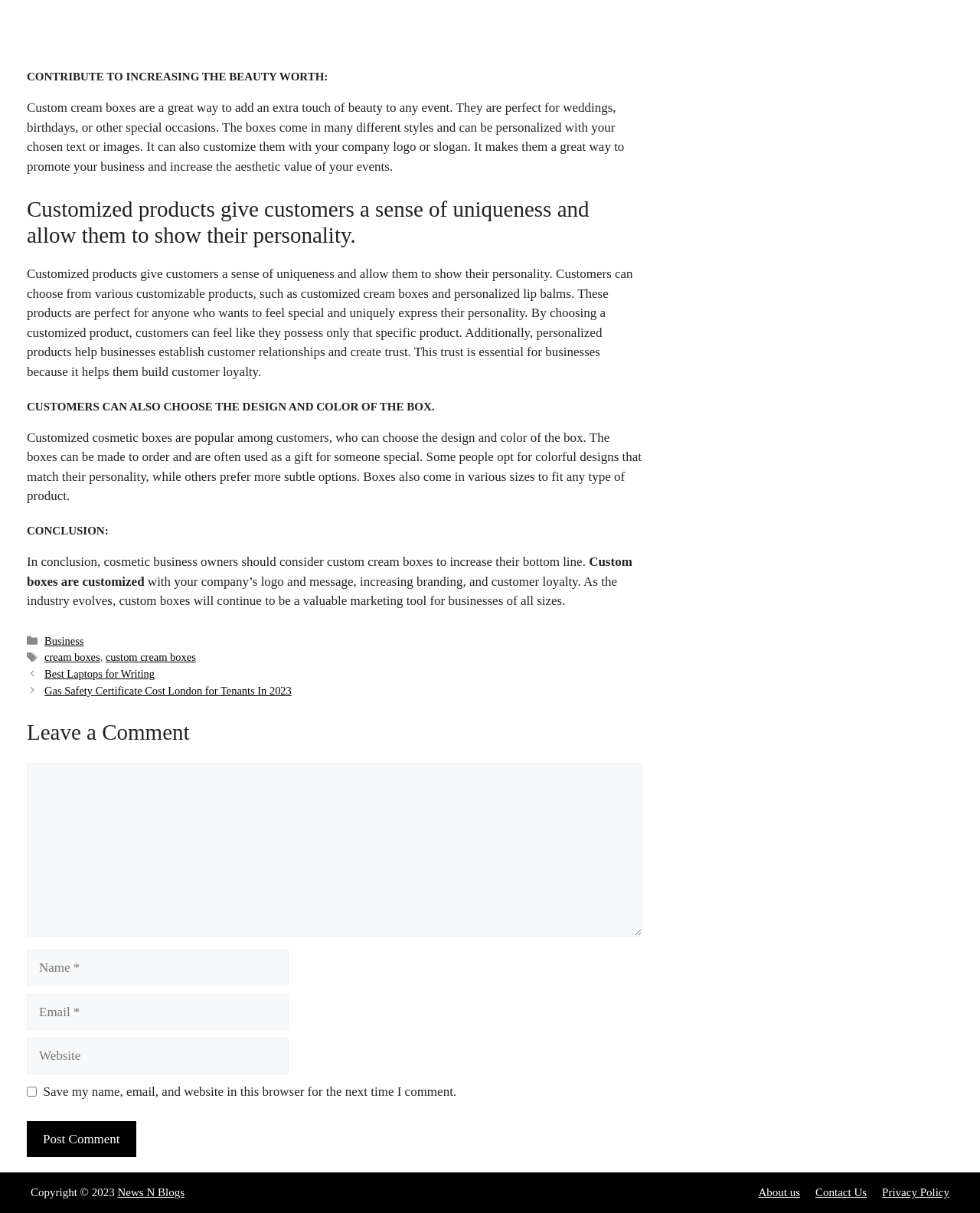Answer the question in one word or a short phrase:
What can be personalized on custom cream boxes?

text or images